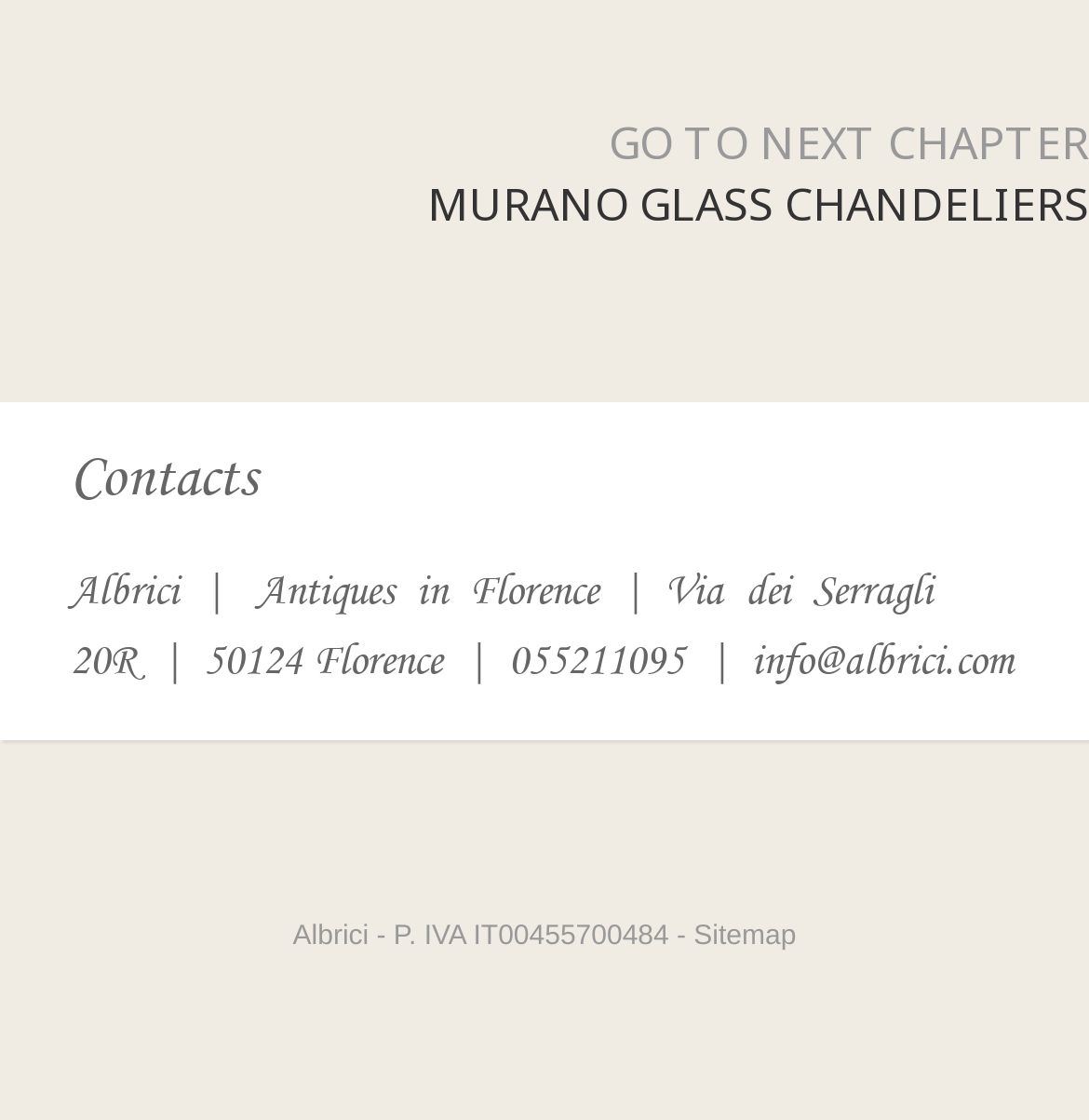Bounding box coordinates should be in the format (top-left x, top-left y, bottom-right x, bottom-right y) and all values should be floating point numbers between 0 and 1. Determine the bounding box coordinate for the UI element described as: GO TO NEXT CHAPTER

[0.559, 0.1, 1.0, 0.155]